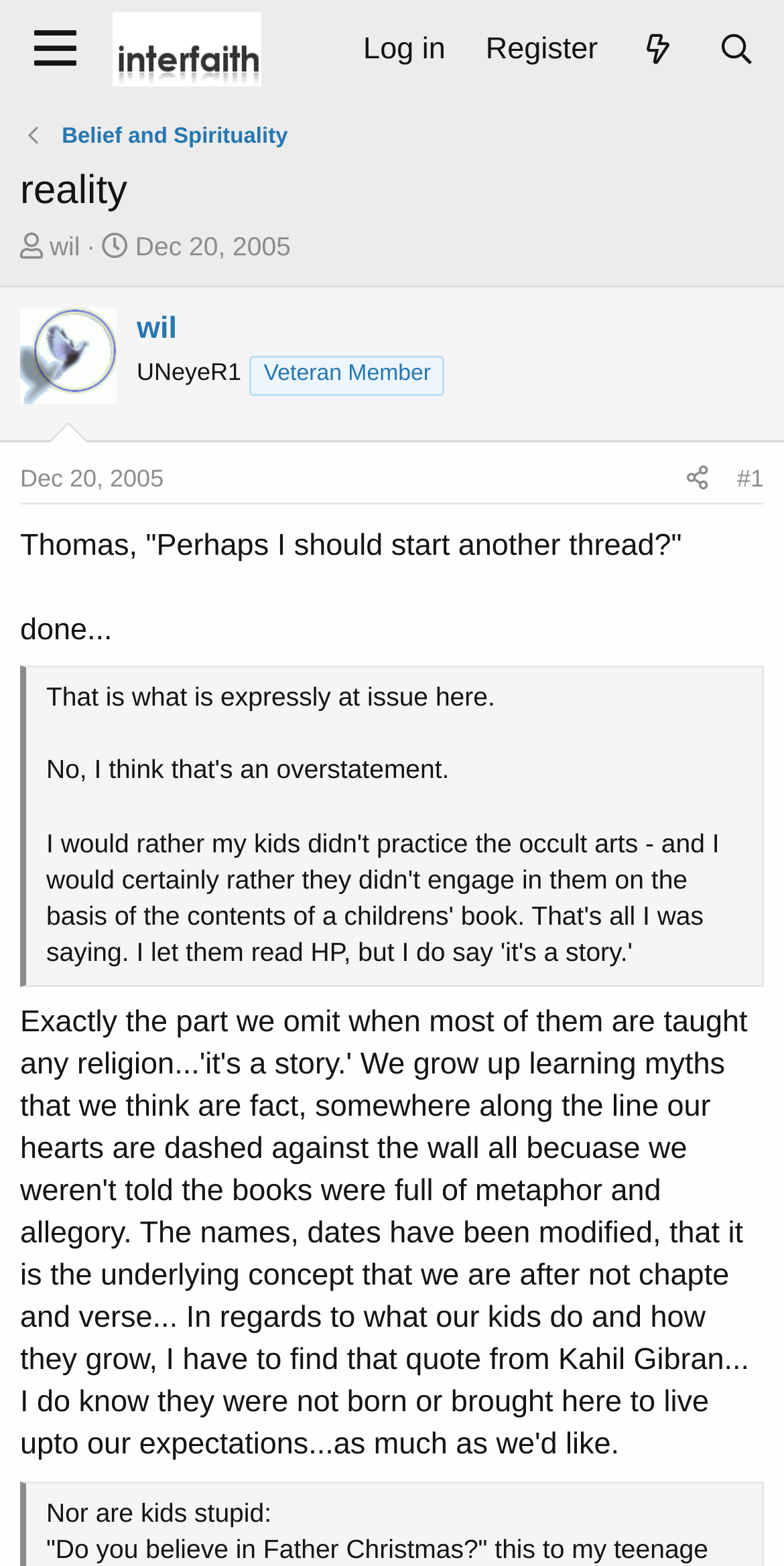Please provide a brief answer to the following inquiry using a single word or phrase:
How many links are there in the top navigation bar?

5